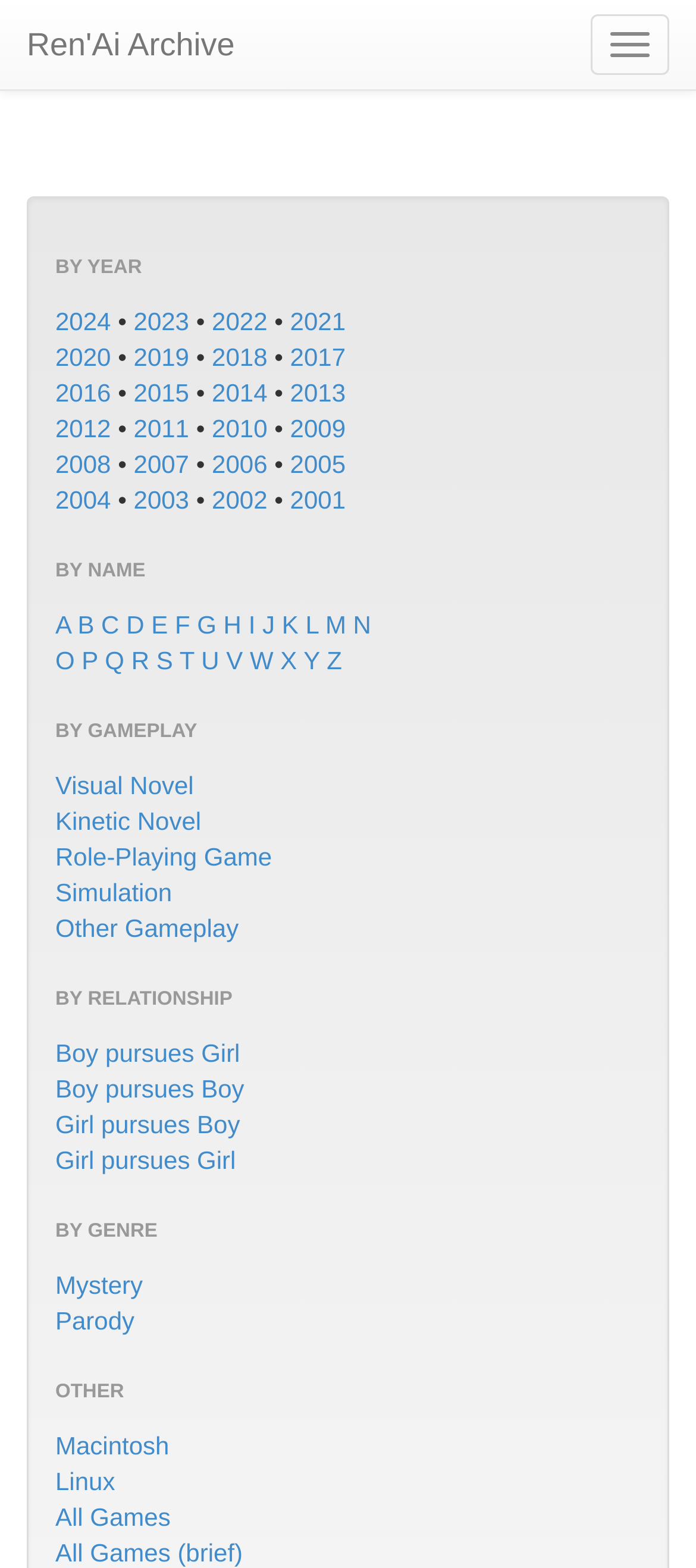How many genres are listed under 'BY GENRE'?
Refer to the image and answer the question using a single word or phrase.

2